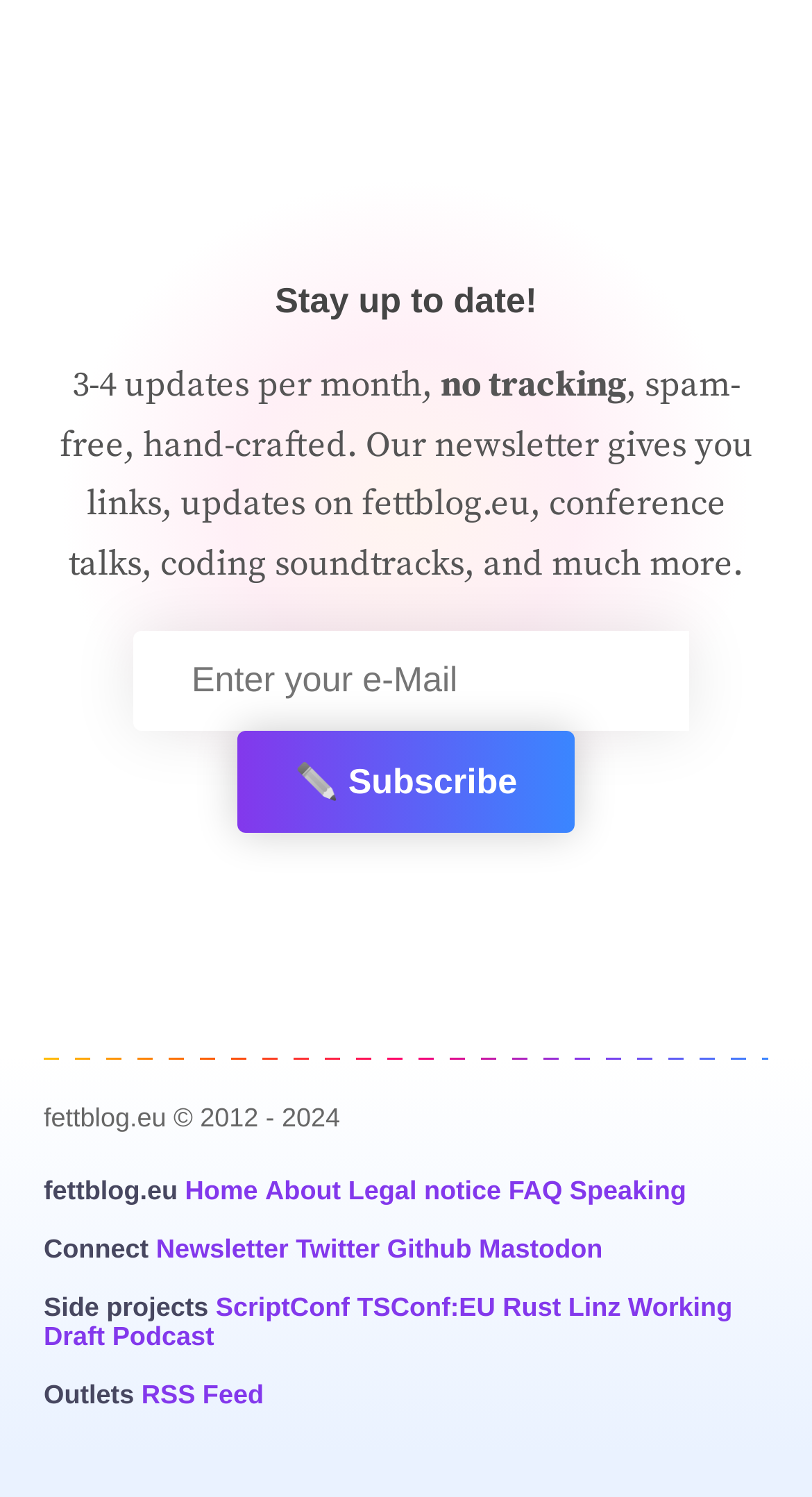How often are updates sent?
Based on the screenshot, provide your answer in one word or phrase.

3-4 updates per month